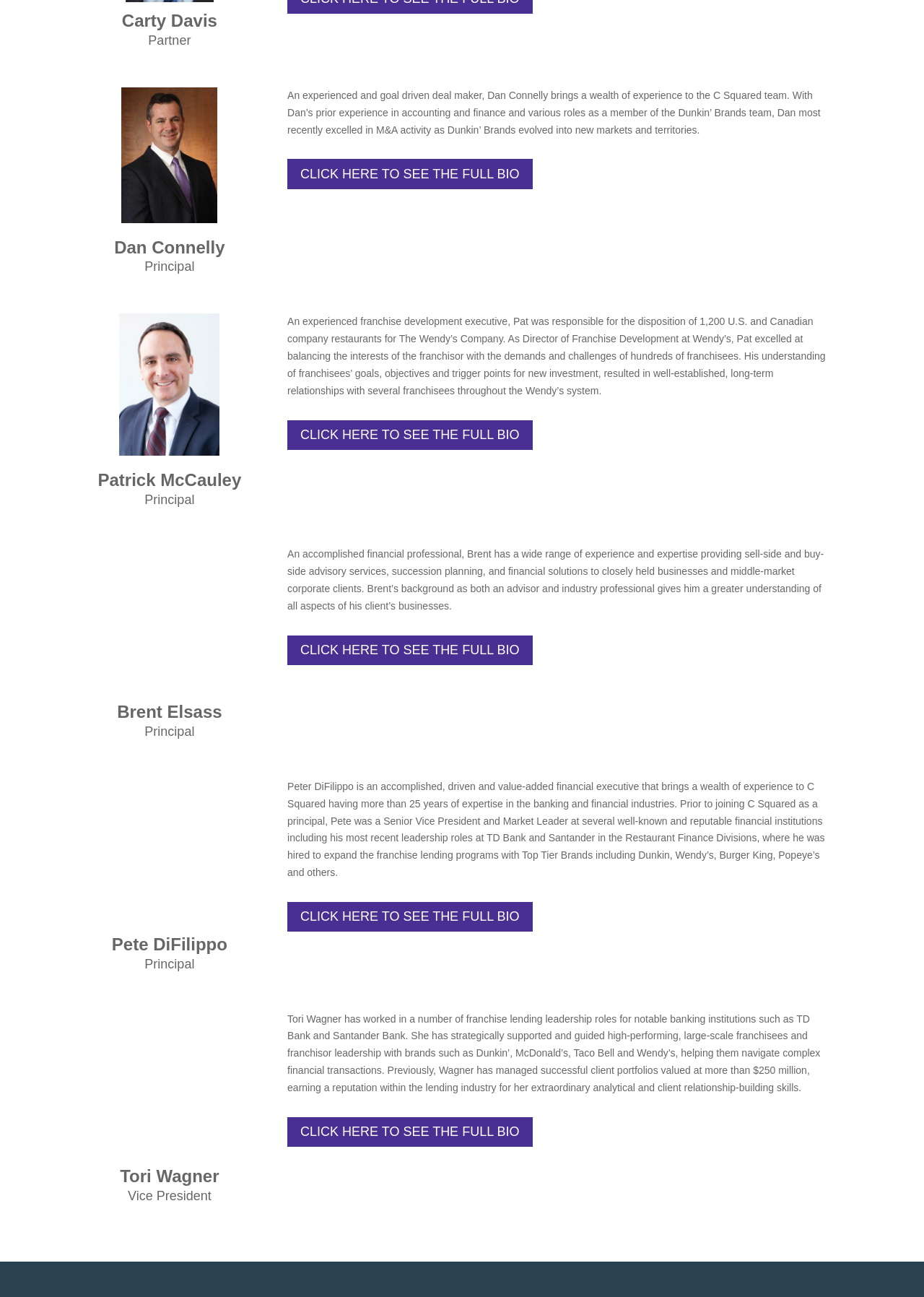How many principals are listed on this page?
Please provide a comprehensive answer based on the details in the screenshot.

I counted the number of times the word 'Principal' appears on the page, and it appears 4 times, corresponding to Dan Connelly, Patrick McCauley, Brent Elsass, and Pete DiFilippo.